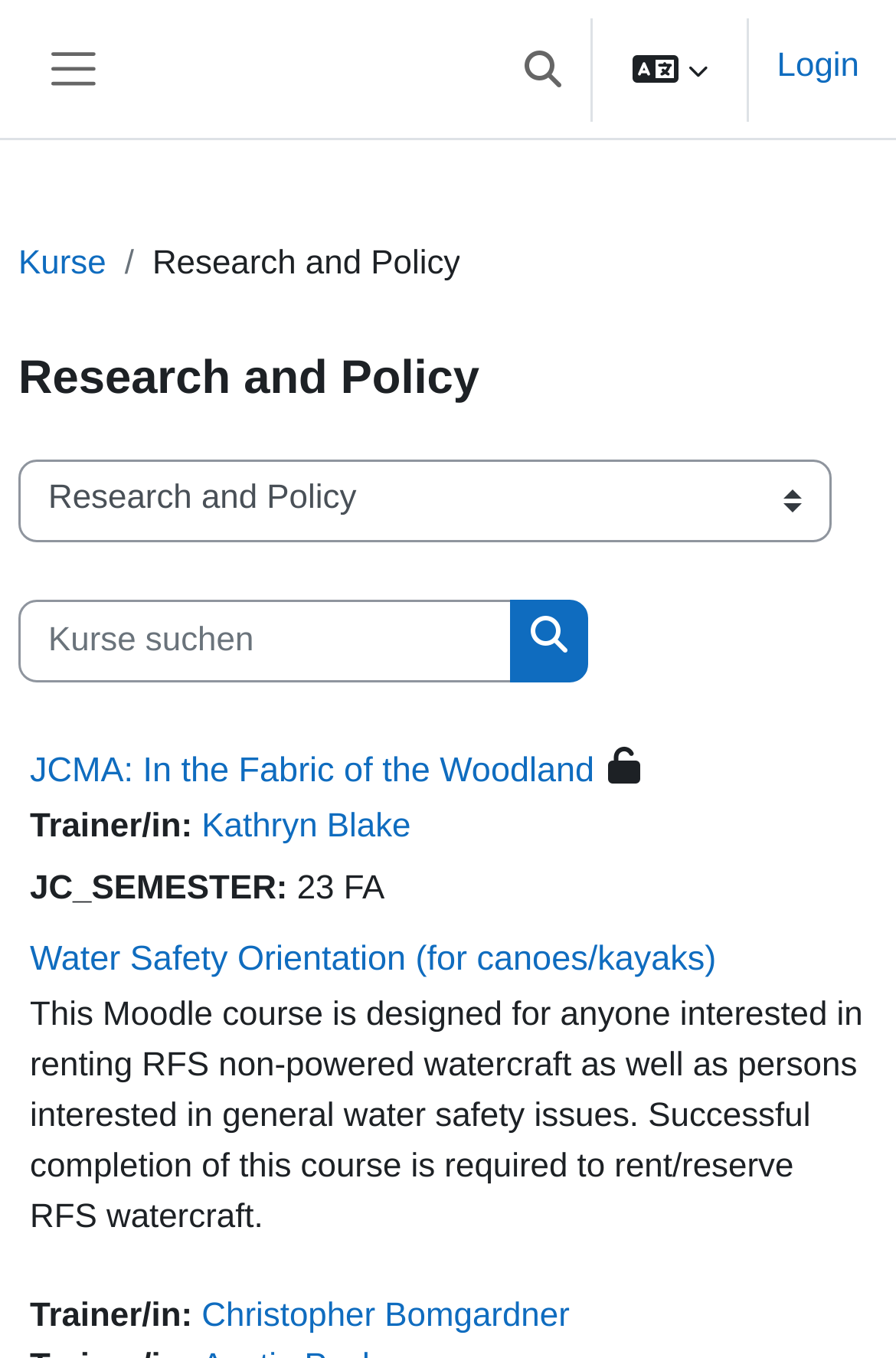Locate the coordinates of the bounding box for the clickable region that fulfills this instruction: "Search for courses".

[0.569, 0.442, 0.656, 0.503]